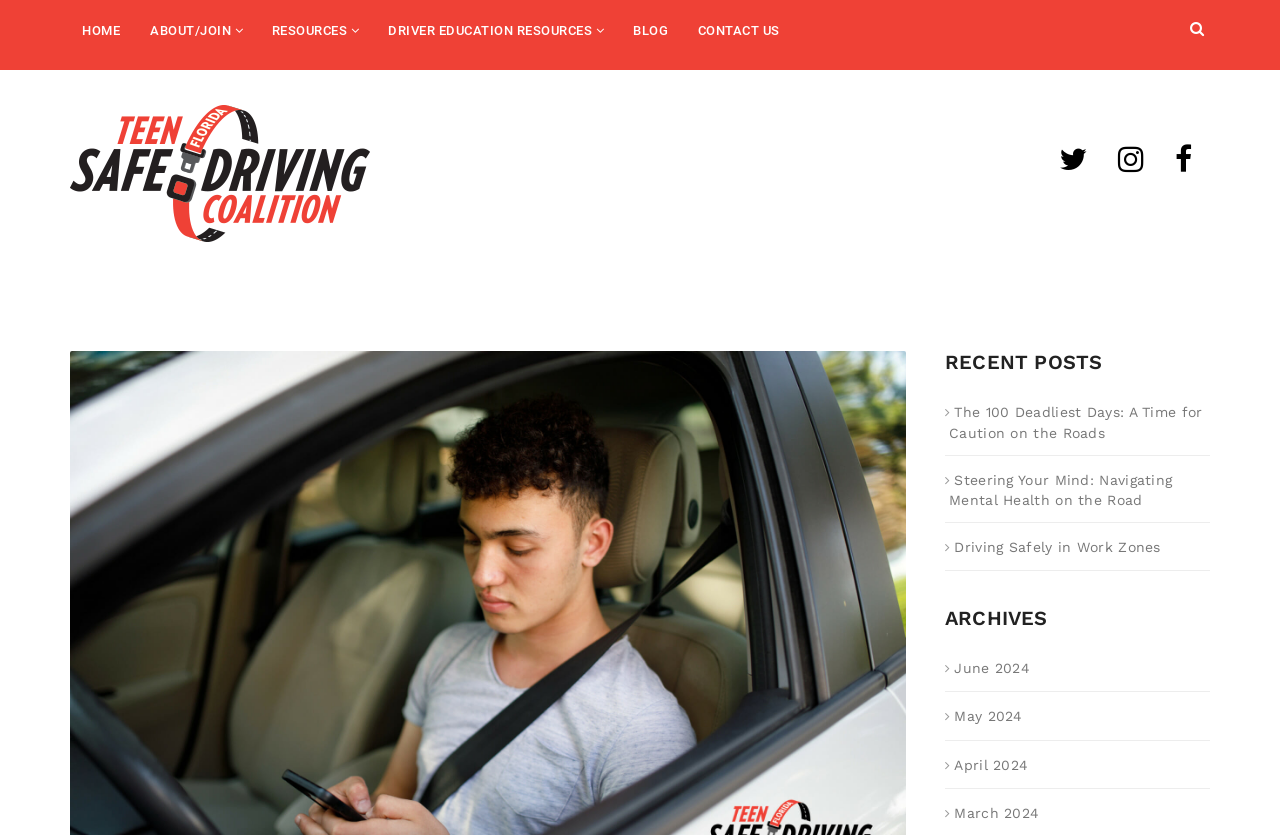What is the name of the organization?
Use the information from the image to give a detailed answer to the question.

I found the answer by looking at the top-left corner of the webpage, where I saw a link with the text 'Florida Teen Safe Driving Coalition' and an image with the same name. This suggests that the organization's name is 'Florida Teen Safe Driving Coalition'.